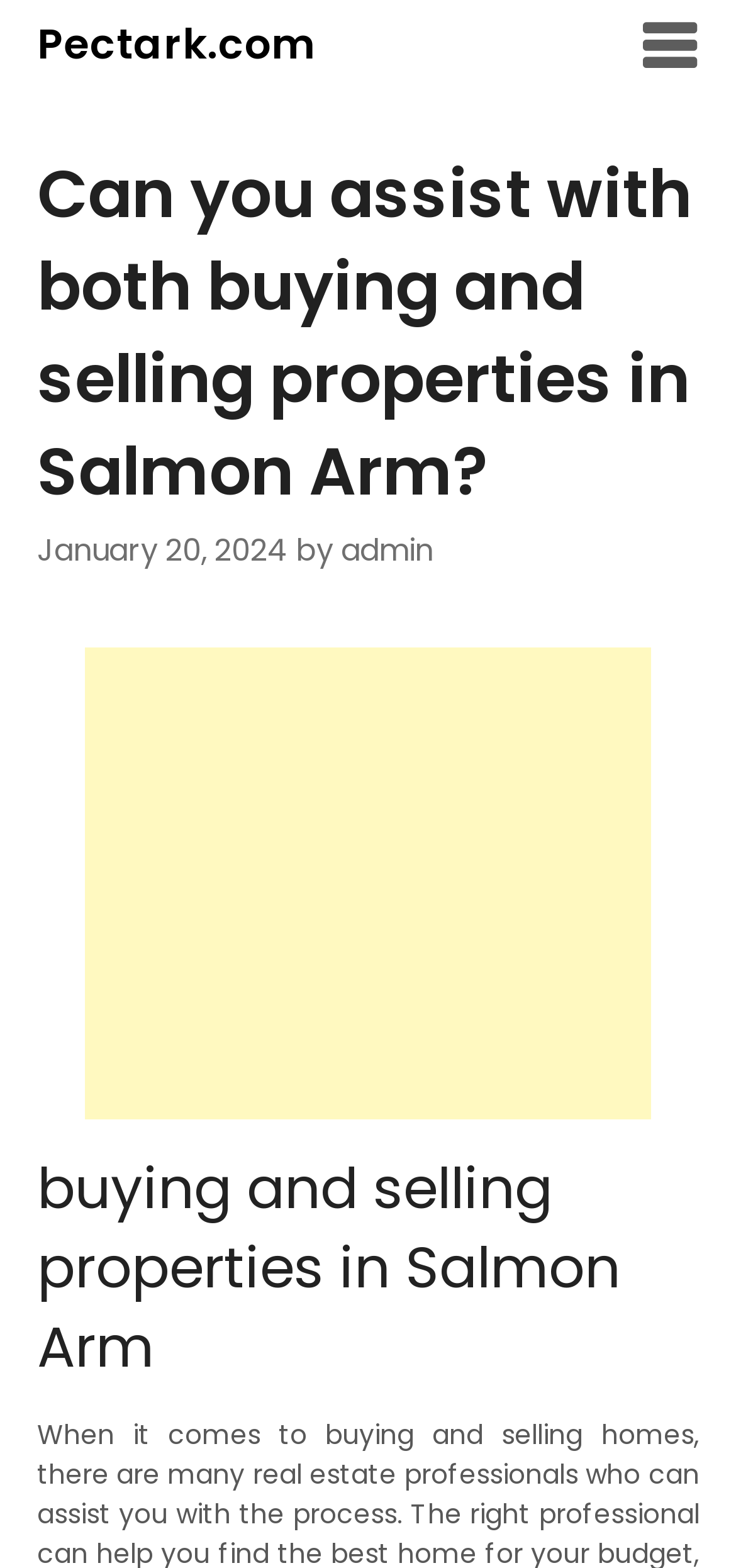Respond to the following question using a concise word or phrase: 
What is the location related to the properties?

Salmon Arm